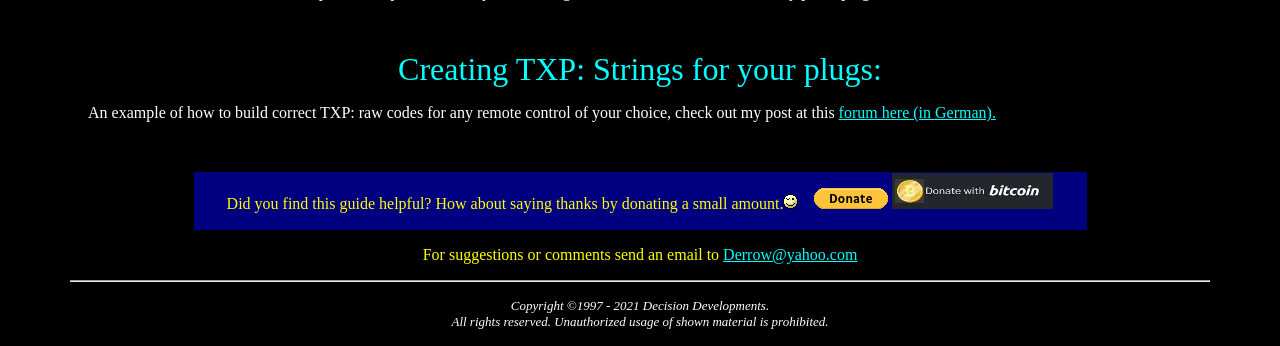Answer the question briefly using a single word or phrase: 
What is the purpose of the guide?

Creating TXP strings